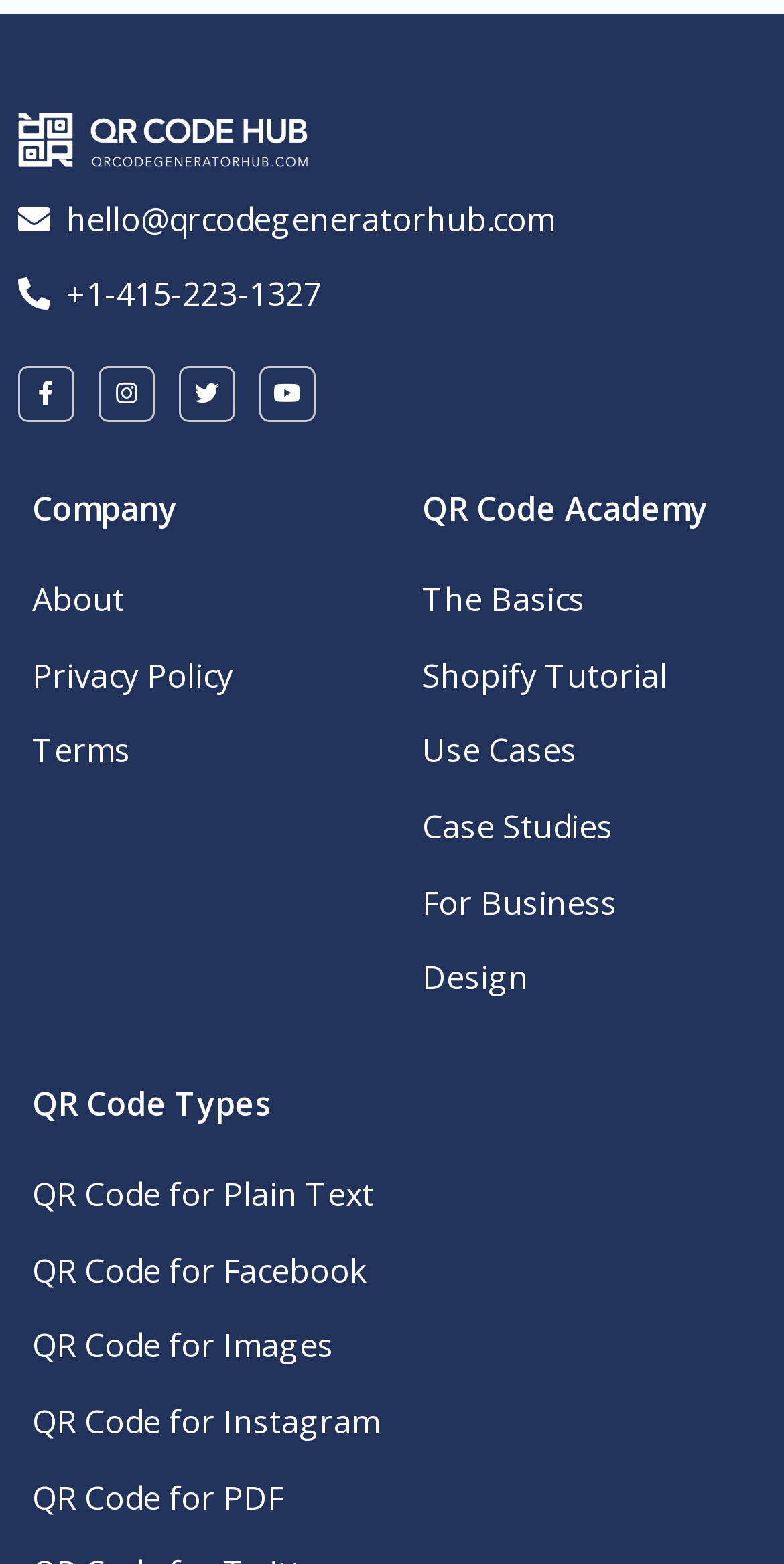What is the last QR code type listed?
Based on the screenshot, give a detailed explanation to answer the question.

I looked at the 'QR Code Types' section and found the last link listed, which is 'QR Code for PDF'.